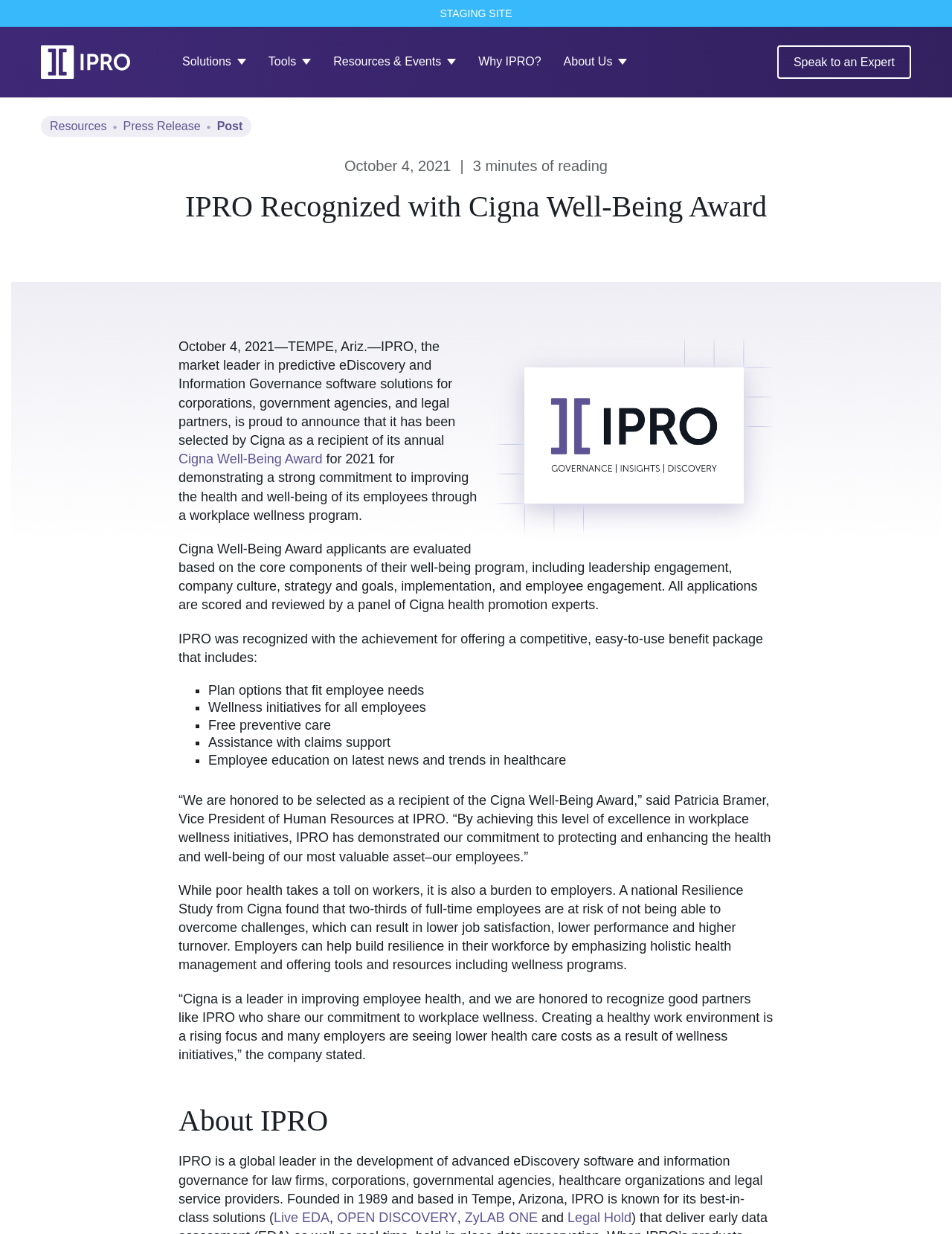Create a detailed narrative describing the layout and content of the webpage.

The webpage is about IPRO being recognized with the Cigna Well-Being Award for 2021. At the top, there are three "Skip to" links, followed by a "STAGING SITE" text. Below that, there is an IPRO logo and a main navigation menu with five items: Solutions, Tools, Resources & Events, Why IPRO?, and About Us. 

To the right of the navigation menu, there is a "Speak to an Expert" link. Below the navigation menu, there is a breadcrumb trail showing the path "Resources > Press Release > Post". Next to the breadcrumb trail, there is a date "October 4, 2021" and a reading time "3 minutes of reading". 

The main content of the page is a news article about IPRO receiving the Cigna Well-Being Award. The article has a heading "IPRO Recognized with Cigna Well-Being Award" and is accompanied by an image. The article text describes the award and IPRO's commitment to improving the health and well-being of its employees. There are several paragraphs of text, including quotes from IPRO's Vice President of Human Resources and a statement from Cigna. 

The article also lists the benefits offered by IPRO, including plan options, wellness initiatives, free preventive care, and assistance with claims support. At the bottom of the page, there is a section "About IPRO" that describes the company and its products, including Live EDA, OPEN DISCOVERY, ZyLAB ONE, and Legal Hold.